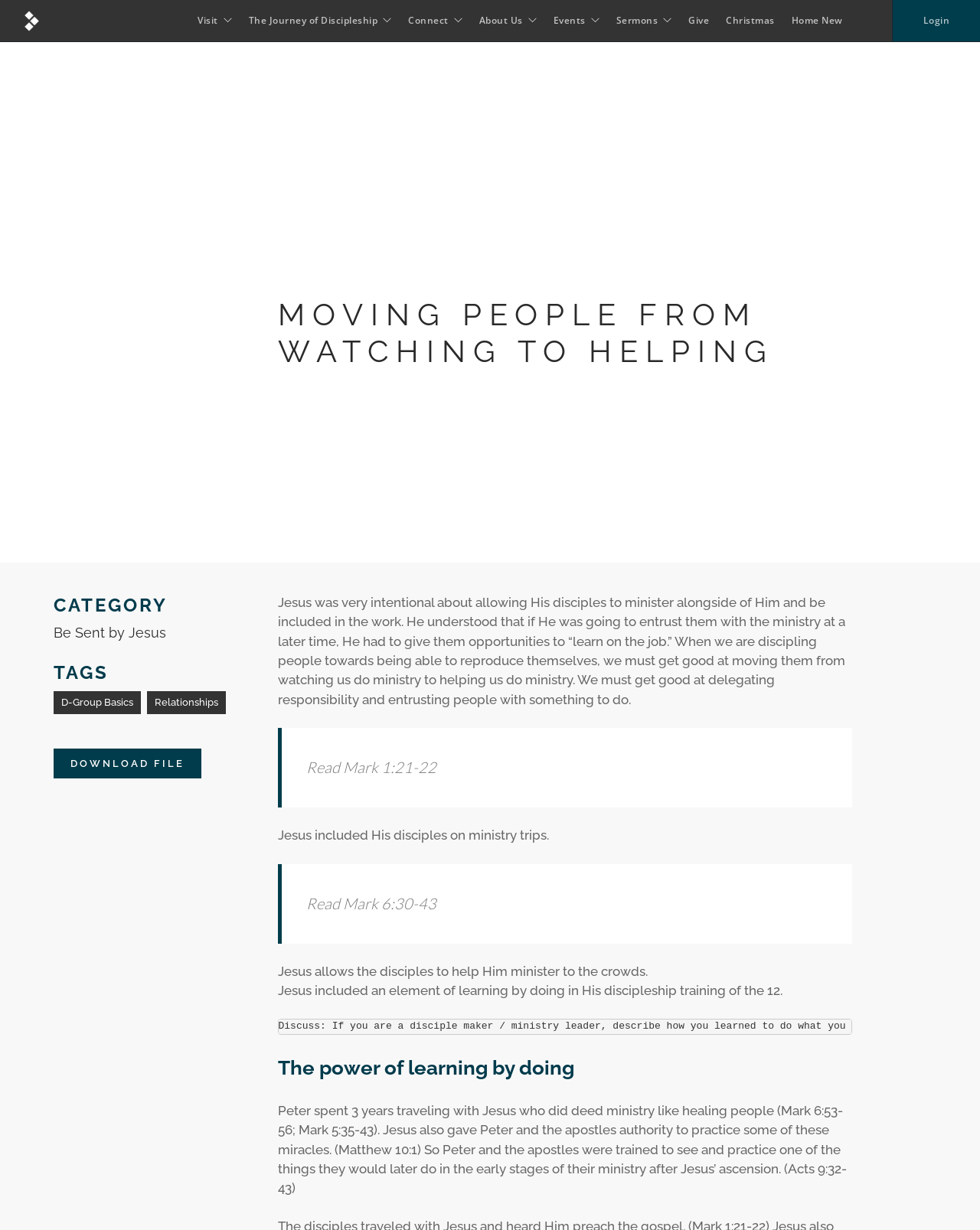Can you give a comprehensive explanation to the question given the content of the image?
What is the main topic of the webpage?

The main topic of the webpage can be inferred from the title 'Discipleship Resources | Highview Baptist Church' and the various headings and text on the page, which discuss discipleship and related concepts such as ministry, training, and leadership.